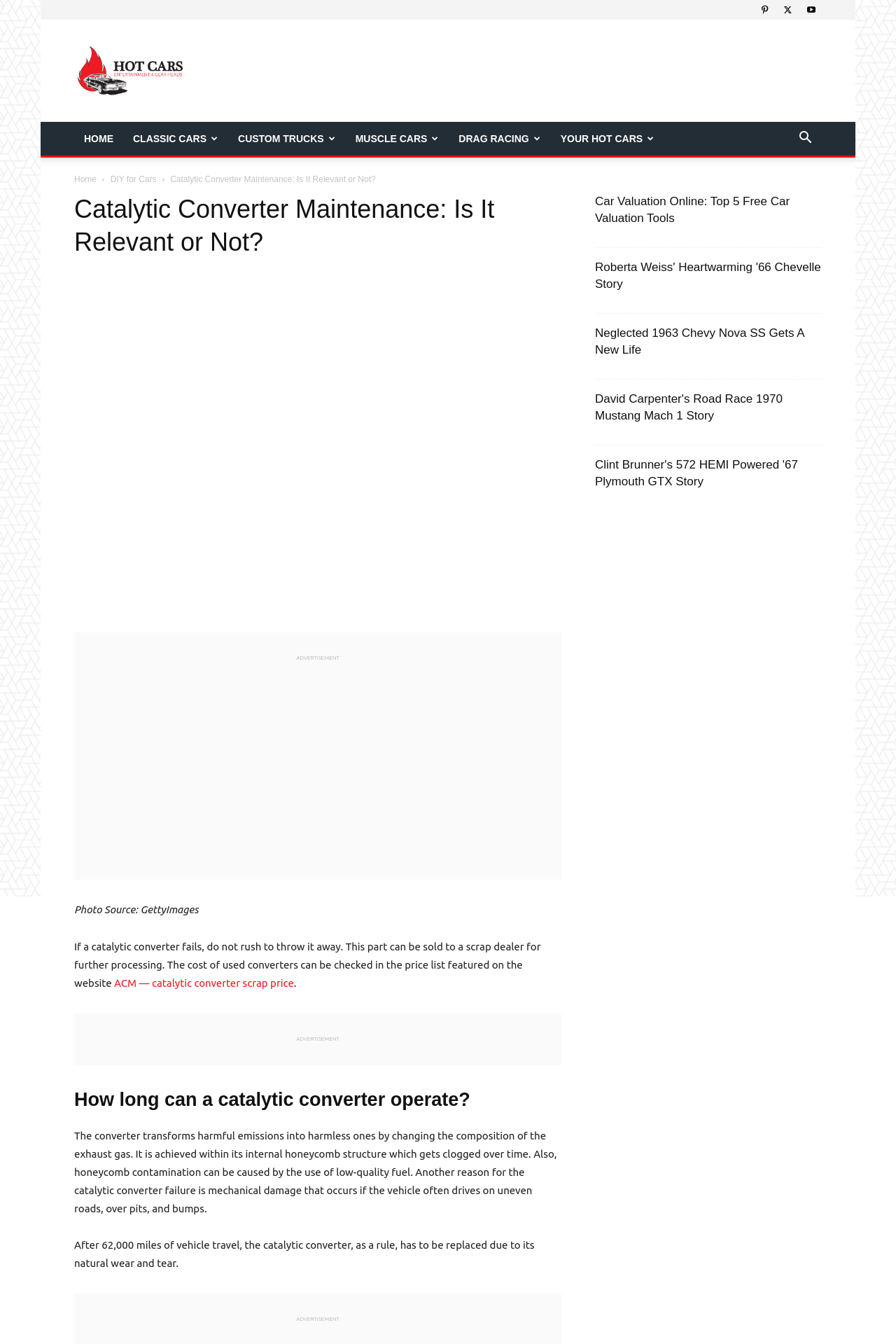Generate a comprehensive caption for the webpage you are viewing.

This webpage is about catalytic converter maintenance, with a focus on whether it is relevant or not. At the top, there are several links to different sections of the website, including "HOME", "CLASSIC CARS", "CUSTOM TRUCKS", "MUSCLE CARS", "DRAG RACING", and "YOUR HOT CARS". Next to these links, there is a search button.

Below the navigation links, the main title "Catalytic Converter Maintenance: Is It Relevant or Not?" is displayed prominently. Underneath the title, there is an image related to catalytic converter maintenance.

The main content of the webpage is divided into several sections. The first section discusses the possibility of selling a failed catalytic converter to a scrap dealer and provides a link to check the price of used converters. The second section explains how a catalytic converter works and why it may fail, including reasons such as mechanical damage and low-quality fuel.

The webpage also features several advertisements, marked as "ADVERTISEMENT", scattered throughout the content. Additionally, there are several headings and links to other articles, including "Car Valuation Online: Top 5 Free Car Valuation Tools", "Roberta Weiss' Heartwarming '66 Chevelle Story", "Neglected 1963 Chevy Nova SS Gets A New Life", "David Carpenter's Road Race 1970 Mustang Mach 1 Story", and "Clint Brunner's 572 HEMI Powered '67 Plymouth GTX Story". These links are located in a sidebar to the right of the main content.